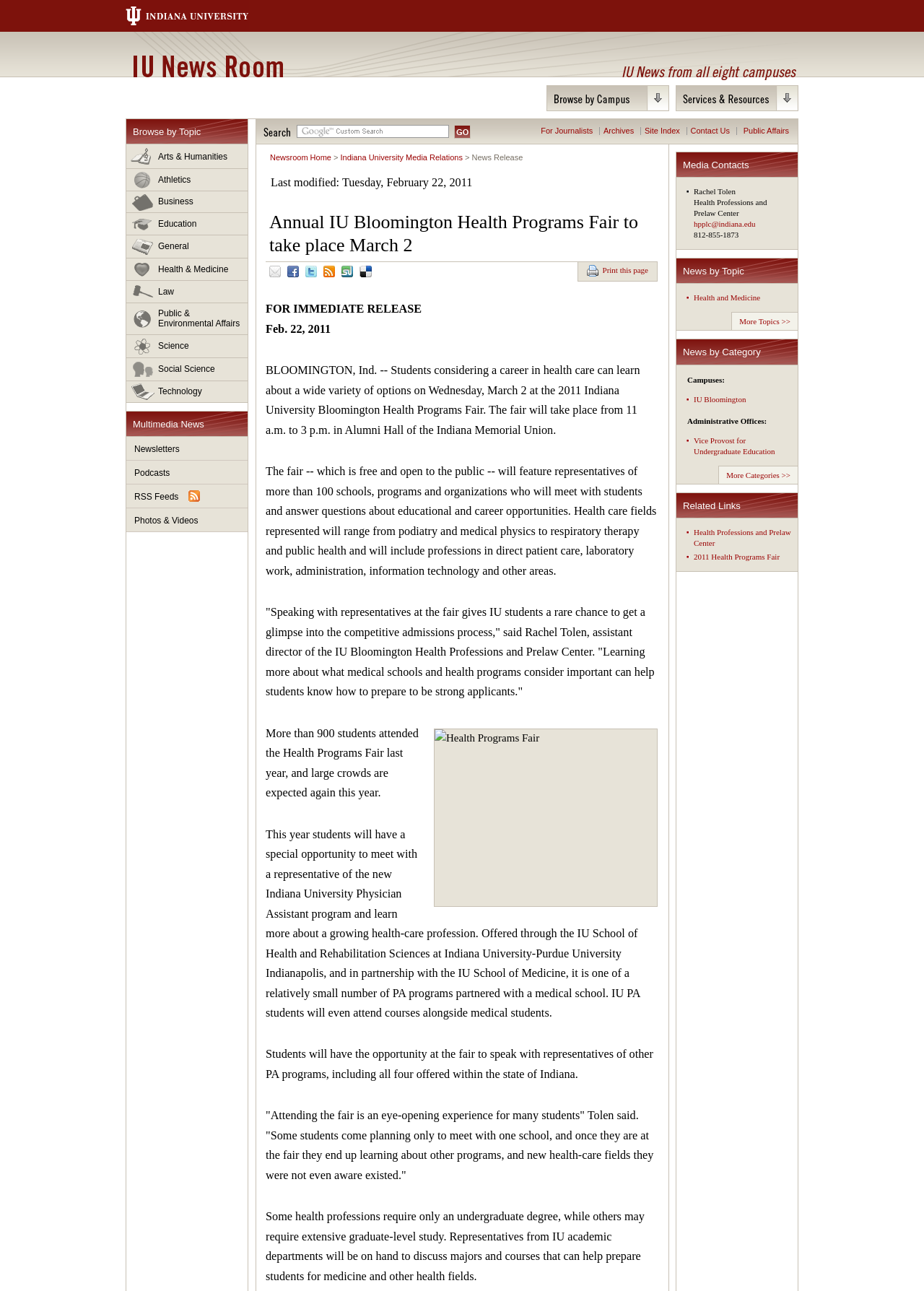Detail the features and information presented on the webpage.

The webpage is about the 2011 Indiana University Bloomington Health Programs Fair, which will take place on March 2. The fair aims to provide students with information about various health care career options. 

At the top of the page, there is a heading "IU News Room" followed by a link to "Indiana University". Below this, there is a heading "IU News from all eight campuses". 

On the left side of the page, there is a list of links categorized by topic, including "Arts & Humanities", "Athletics", "Business", and more. Below this list, there is a search bar with a "GO" button. 

On the right side of the page, there are several links, including "For Journalists", "Archives", "Site Index", and "Contact Us". 

The main content of the page is about the Health Programs Fair, which will feature representatives from over 100 schools, programs, and organizations. The fair is free and open to the public, and it will take place from 11 a.m. to 3 p.m. in Alumni Hall of the Indiana Memorial Union. 

There are several paragraphs of text describing the fair, including quotes from Rachel Tolen, assistant director of the IU Bloomington Health Professions and Prelaw Center. The text also mentions that more than 900 students attended the fair last year, and that this year, students will have the opportunity to meet with a representative of the new Indiana University Physician Assistant program. 

There is an image on the page, likely a photo related to the Health Programs Fair. 

At the bottom of the page, there are links to share the page on social media, including "Email", "Facebook", "Twitter", and more. There is also a link to "Print this page".